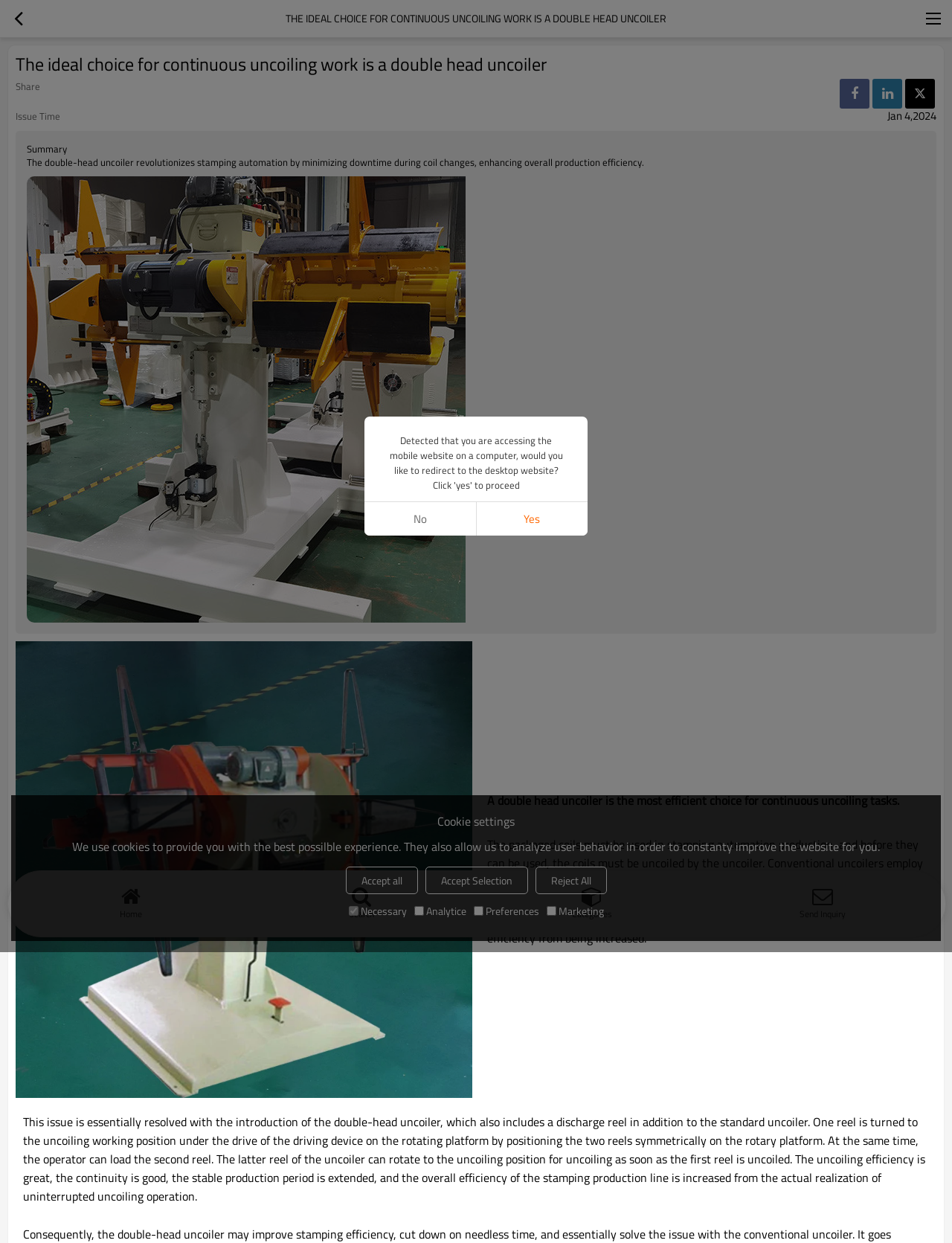Respond to the question below with a single word or phrase:
What is the purpose of the discharge reel in a double head uncoiler?

To load the second reel